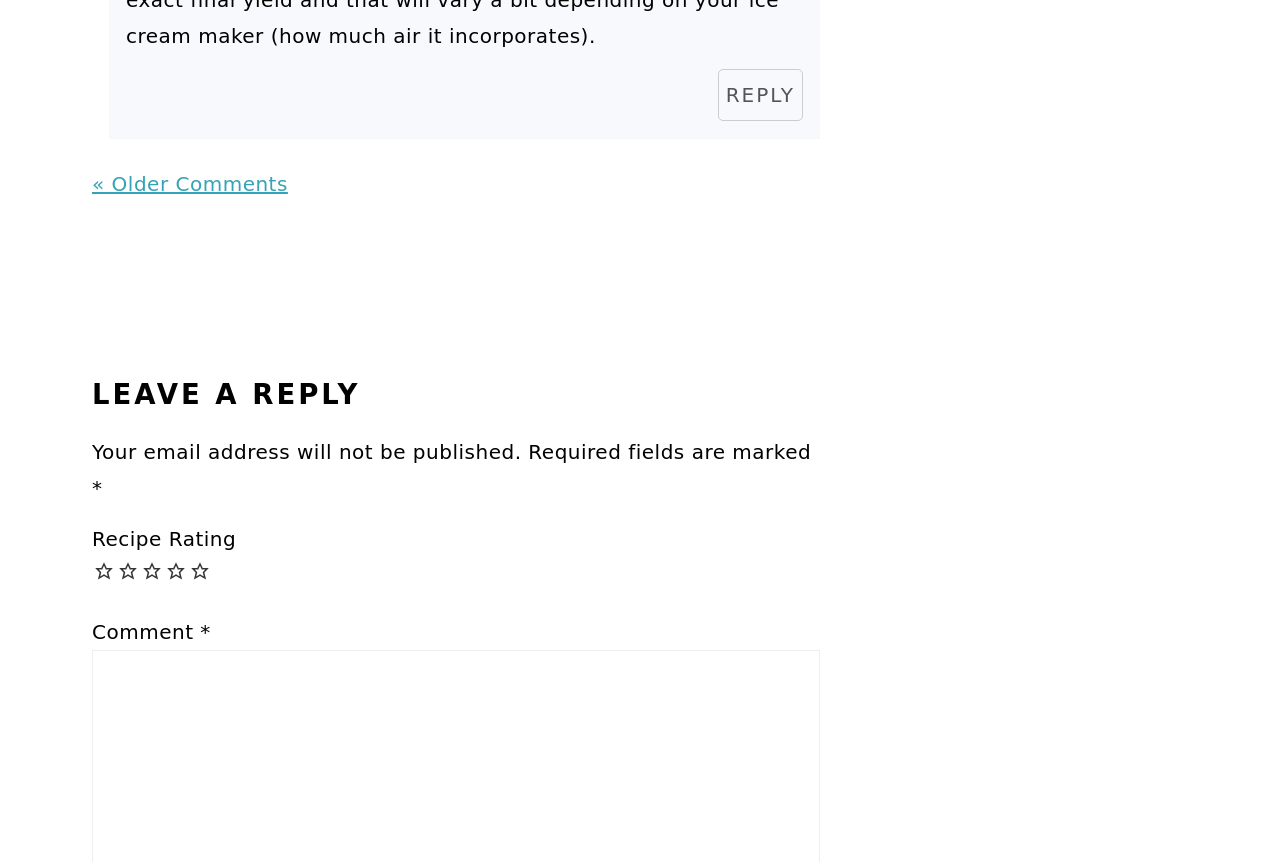What is the purpose of the 'Reply to Hannah' link?
Analyze the image and provide a thorough answer to the question.

The 'Reply to Hannah' link is likely a comment reply feature that allows users to respond directly to Hannah's comment.